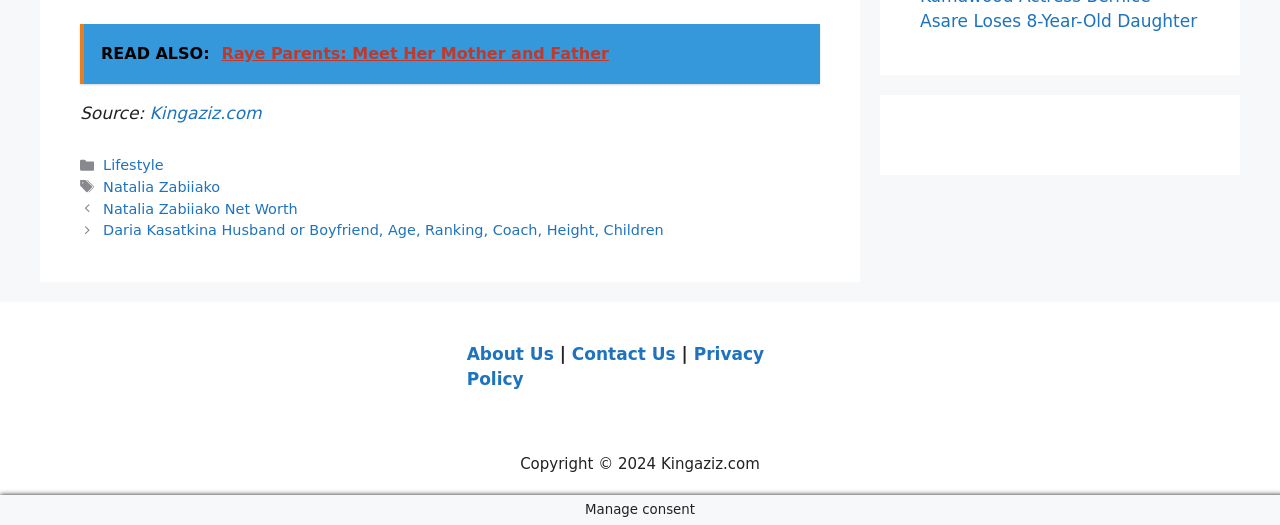Locate the bounding box coordinates of the item that should be clicked to fulfill the instruction: "View the contact us page".

[0.447, 0.655, 0.528, 0.693]